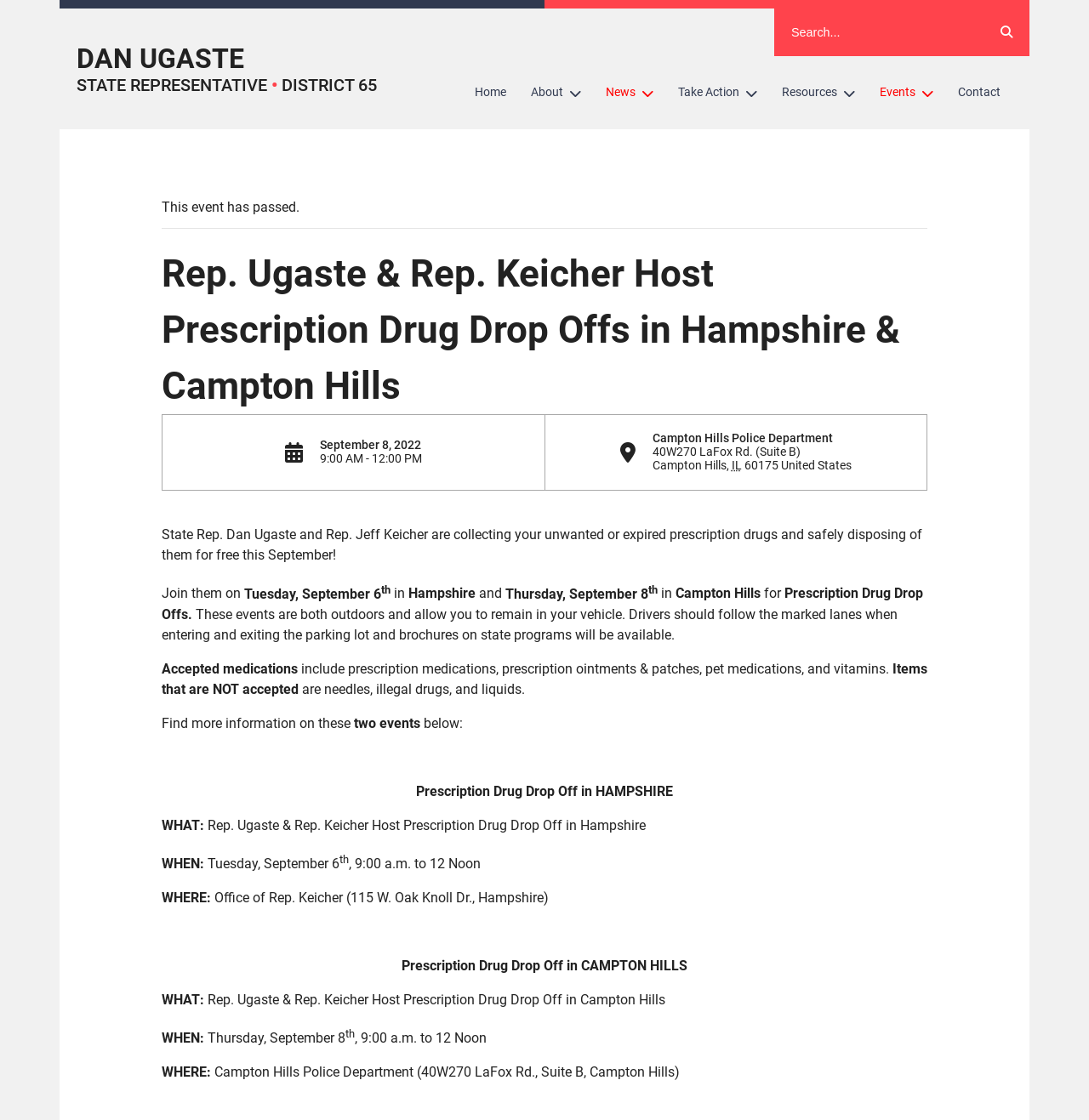Determine the bounding box coordinates of the section to be clicked to follow the instruction: "Search for something". The coordinates should be given as four float numbers between 0 and 1, formatted as [left, top, right, bottom].

[0.711, 0.008, 0.903, 0.05]